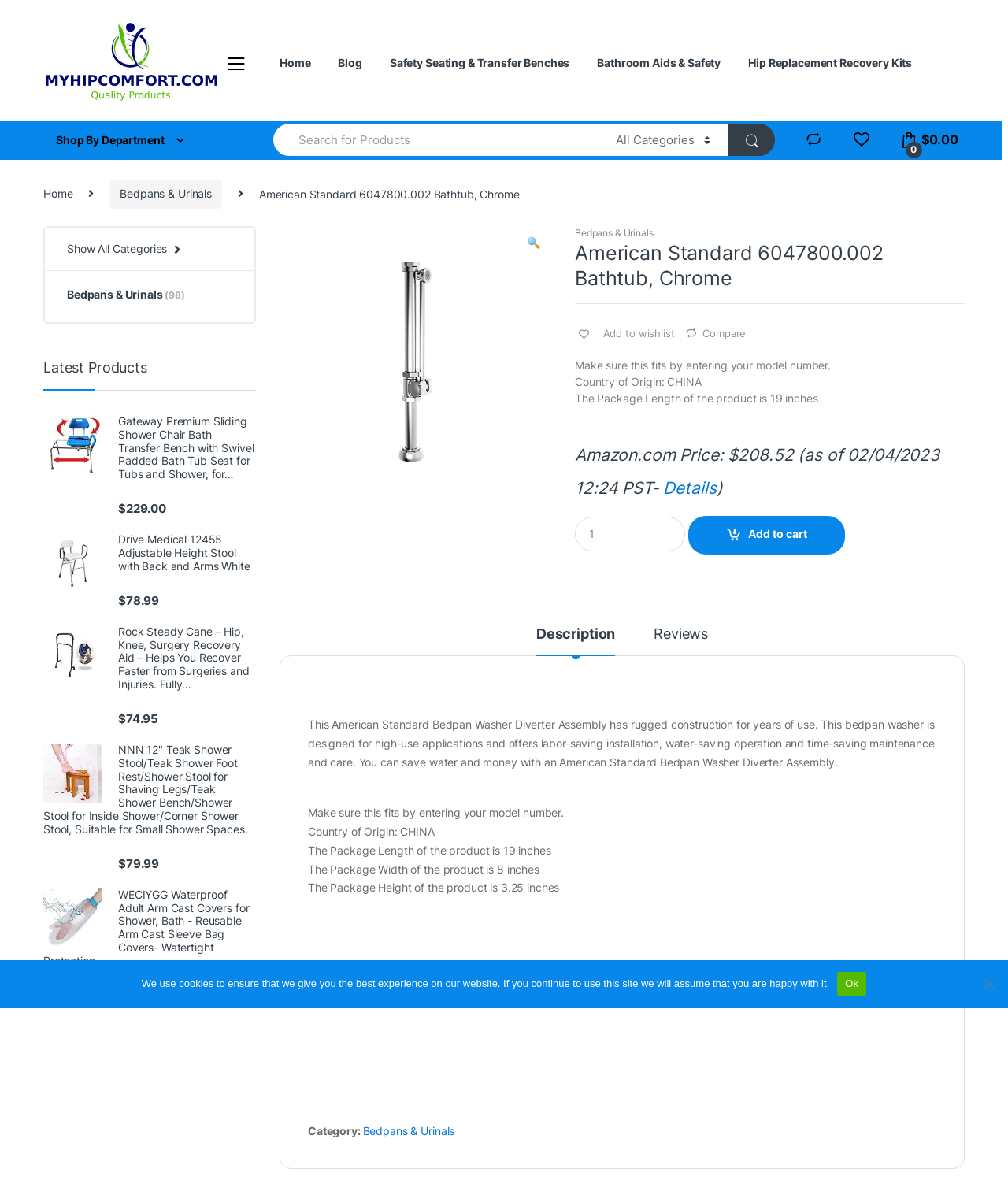From the element description 0 $0.00, predict the bounding box coordinates of the UI element. The coordinates must be specified in the format (top-left x, top-left y, bottom-right x, bottom-right y) and should be within the 0 to 1 range.

[0.893, 0.111, 0.951, 0.124]